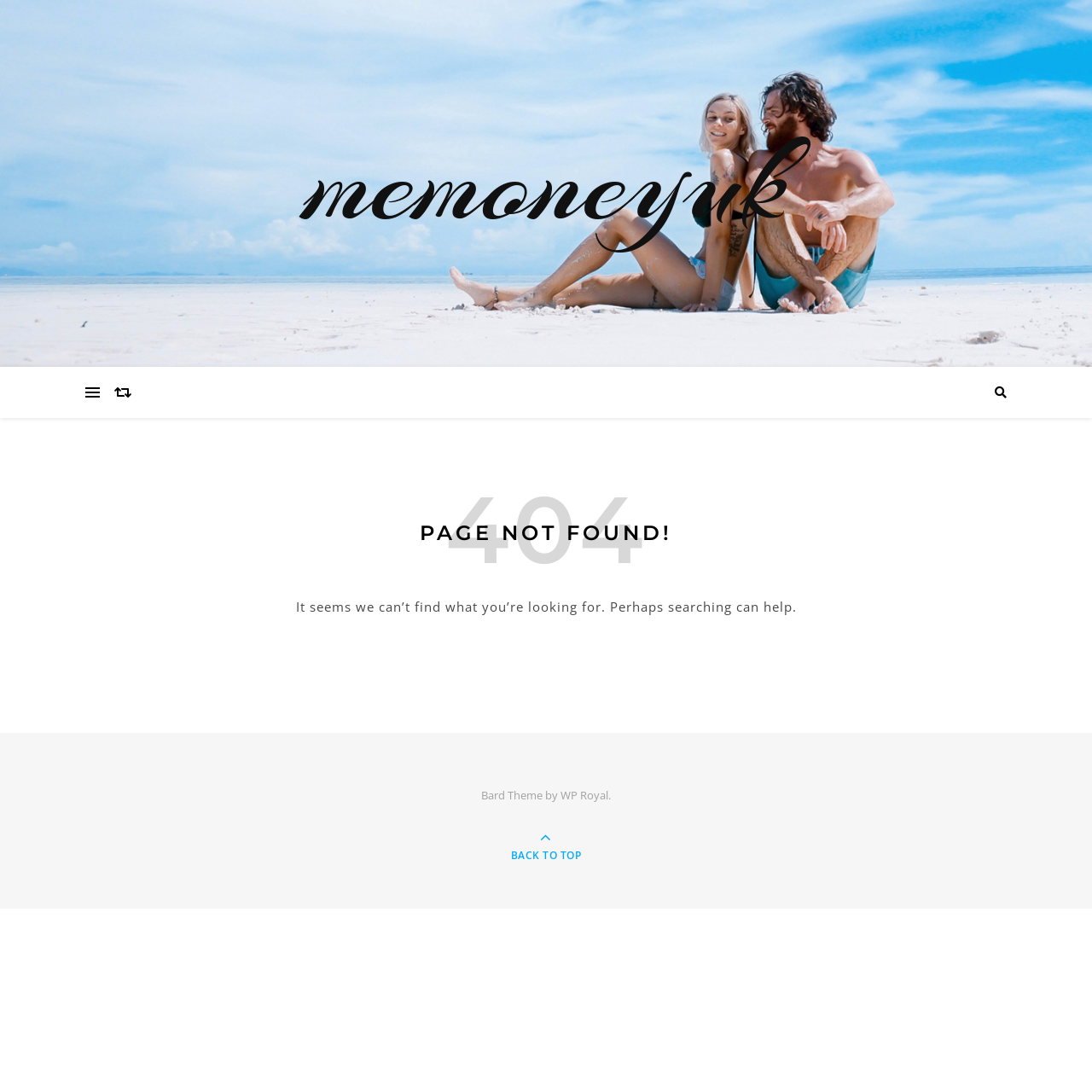What is the theme of this website?
Using the image, elaborate on the answer with as much detail as possible.

I found the theme of this website by looking at the footer section, where it says 'Bard Theme by WP Royal.' This suggests that the website is using a theme called Bard, which is provided by WP Royal.